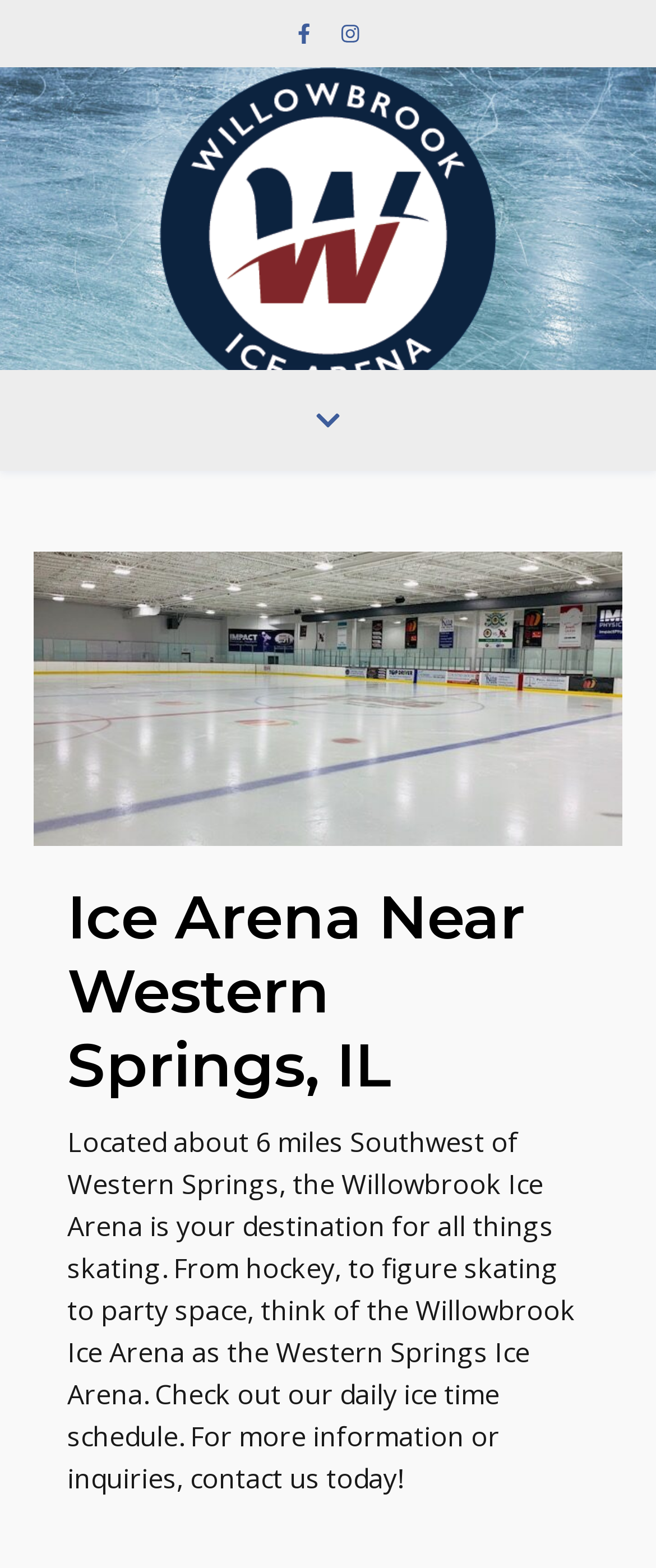Find the headline of the webpage and generate its text content.

Ice Arena Near Western Springs, IL